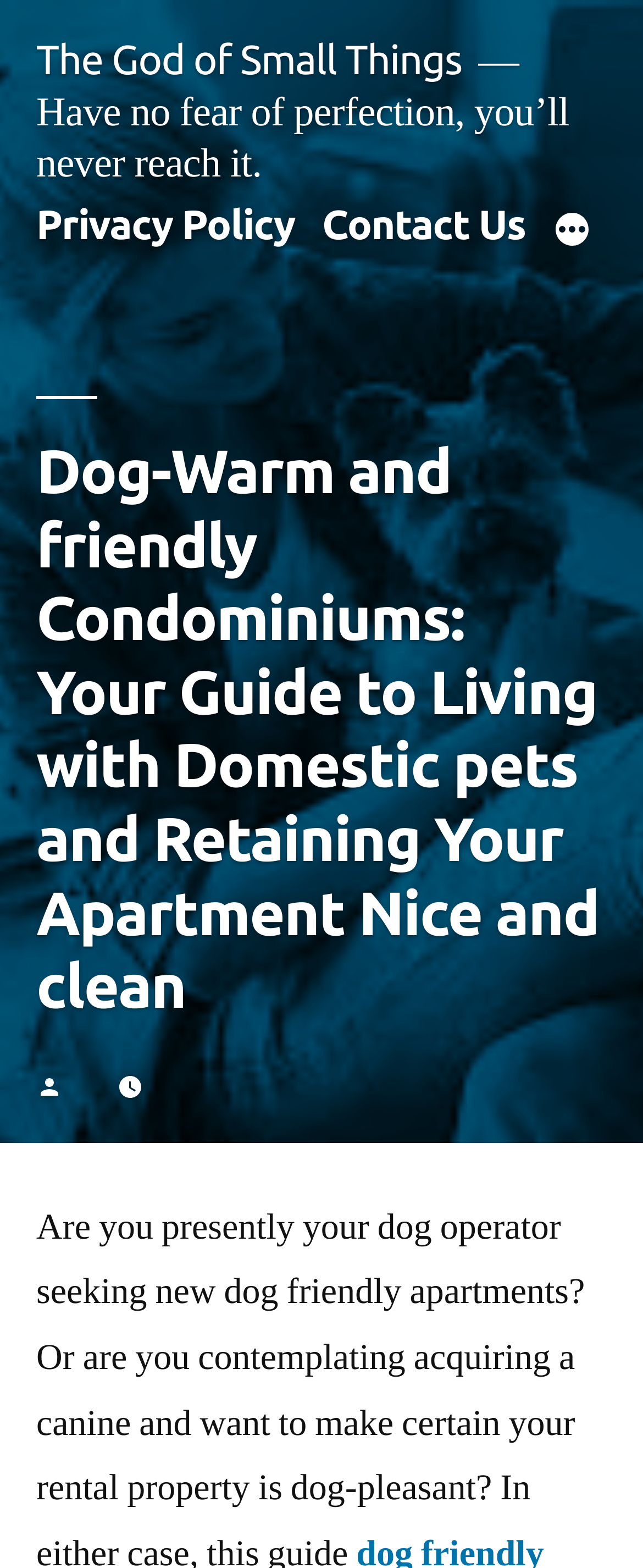Using the provided element description: "parent_node: Education aria-label="More"", identify the bounding box coordinates. The coordinates should be four floats between 0 and 1 in the order [left, top, right, bottom].

[0.86, 0.135, 0.921, 0.16]